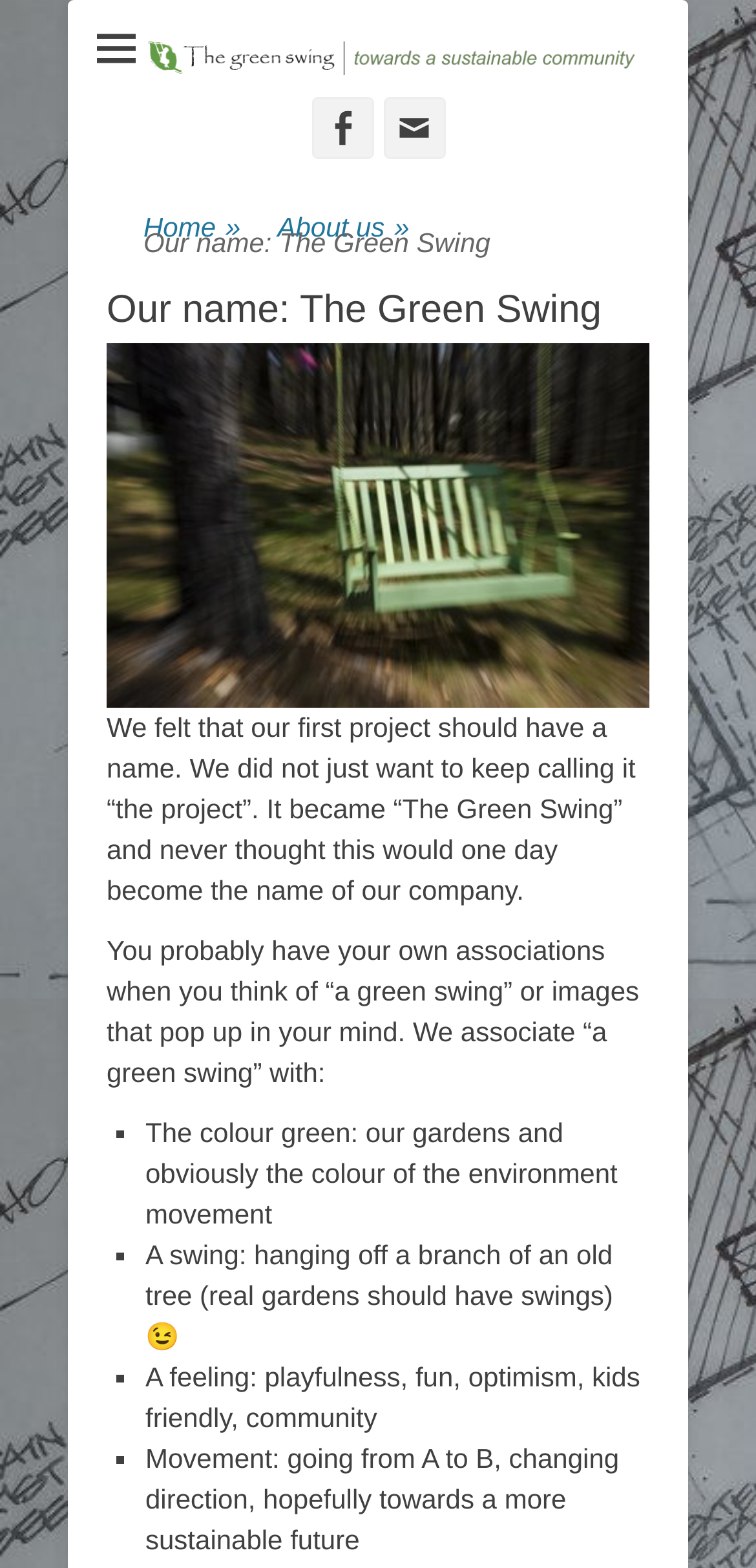Given the description "Menu", determine the bounding box of the corresponding UI element.

[0.115, 0.012, 0.192, 0.049]